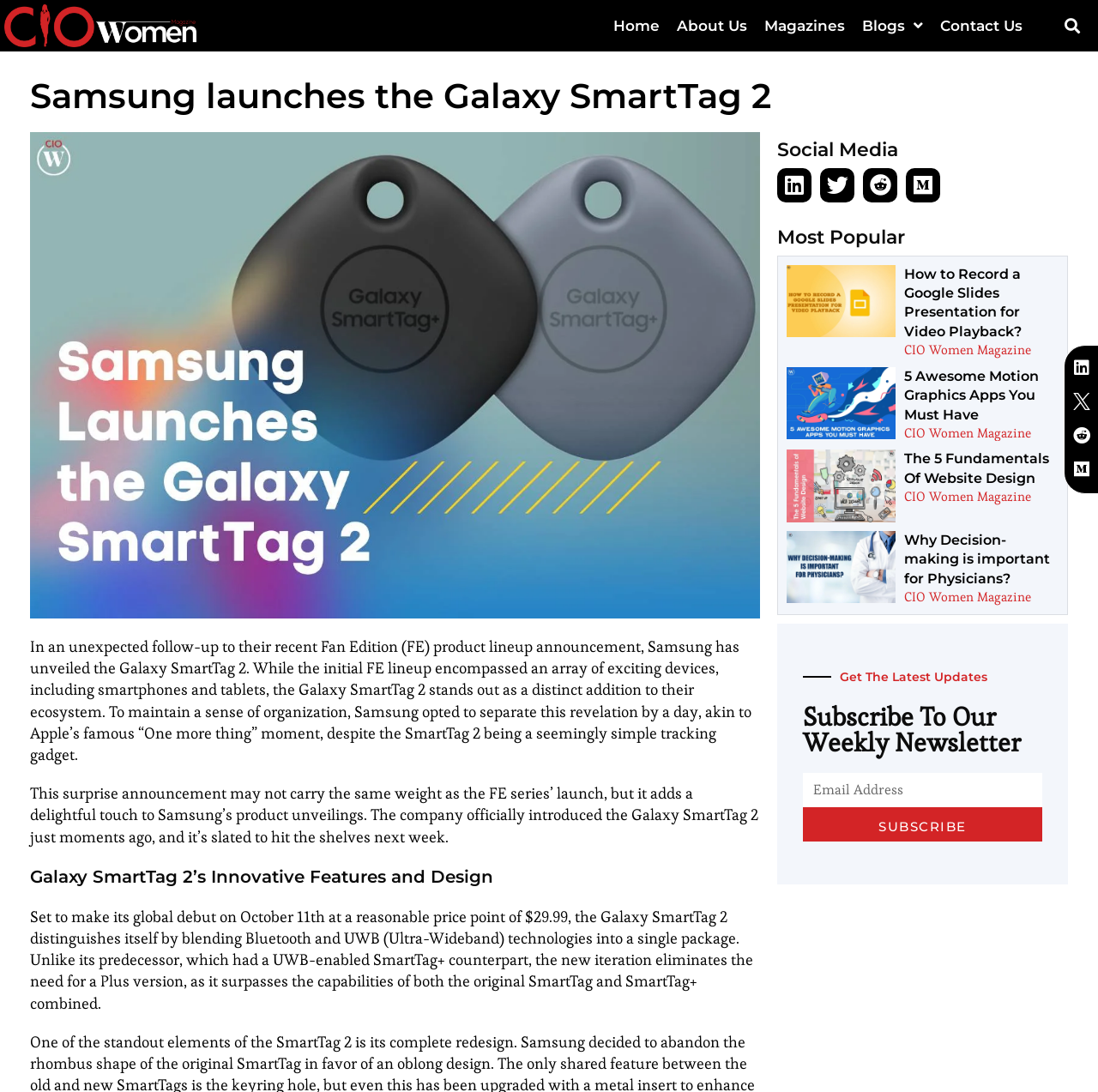Please find the bounding box coordinates in the format (top-left x, top-left y, bottom-right x, bottom-right y) for the given element description. Ensure the coordinates are floating point numbers between 0 and 1. Description: About Us

[0.609, 0.008, 0.689, 0.039]